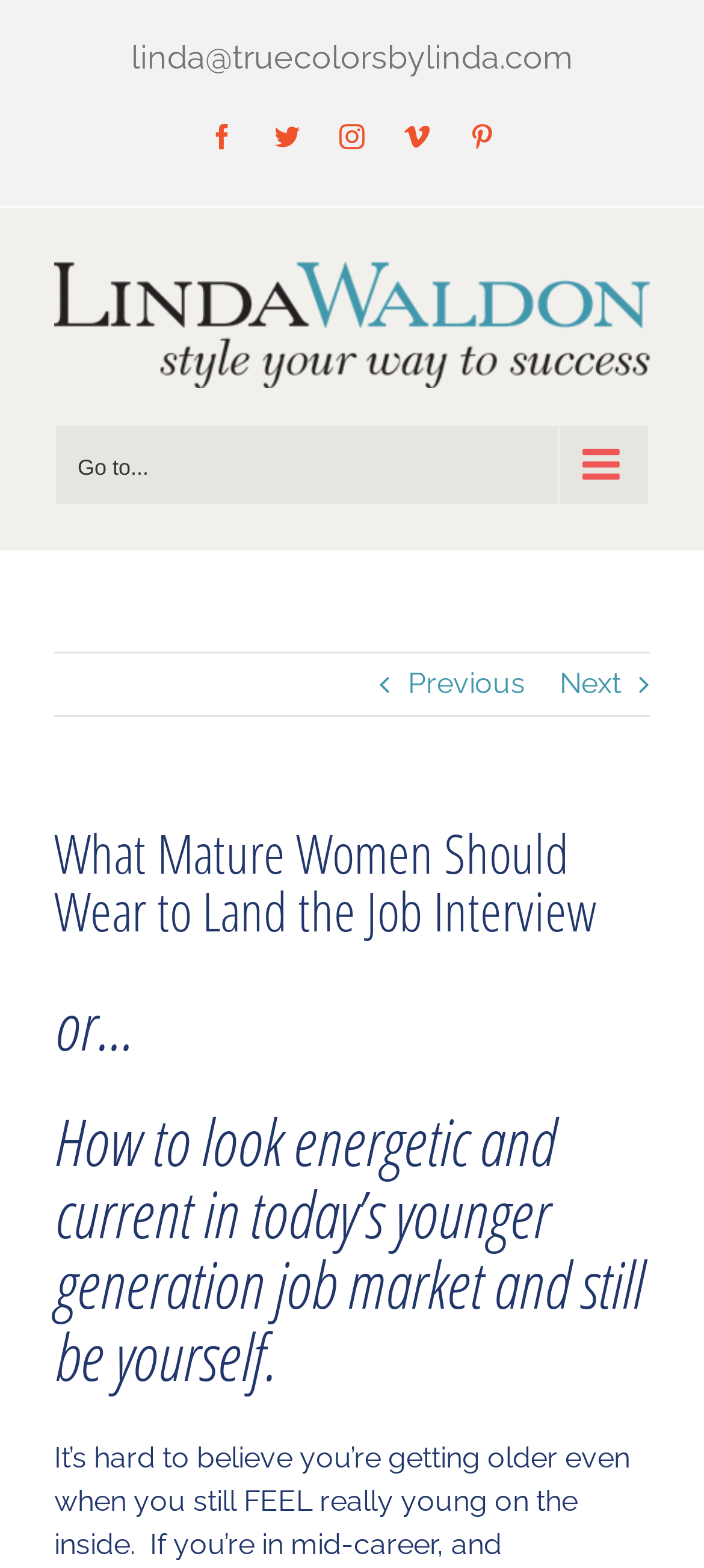Locate the bounding box coordinates of the element's region that should be clicked to carry out the following instruction: "Click the Twitter link". The coordinates need to be four float numbers between 0 and 1, i.e., [left, top, right, bottom].

[0.374, 0.072, 0.441, 0.102]